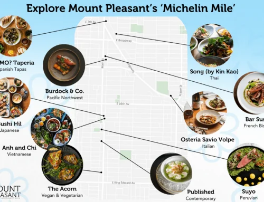Provide a short answer using a single word or phrase for the following question: 
How many restaurants are featured on the map?

At least two